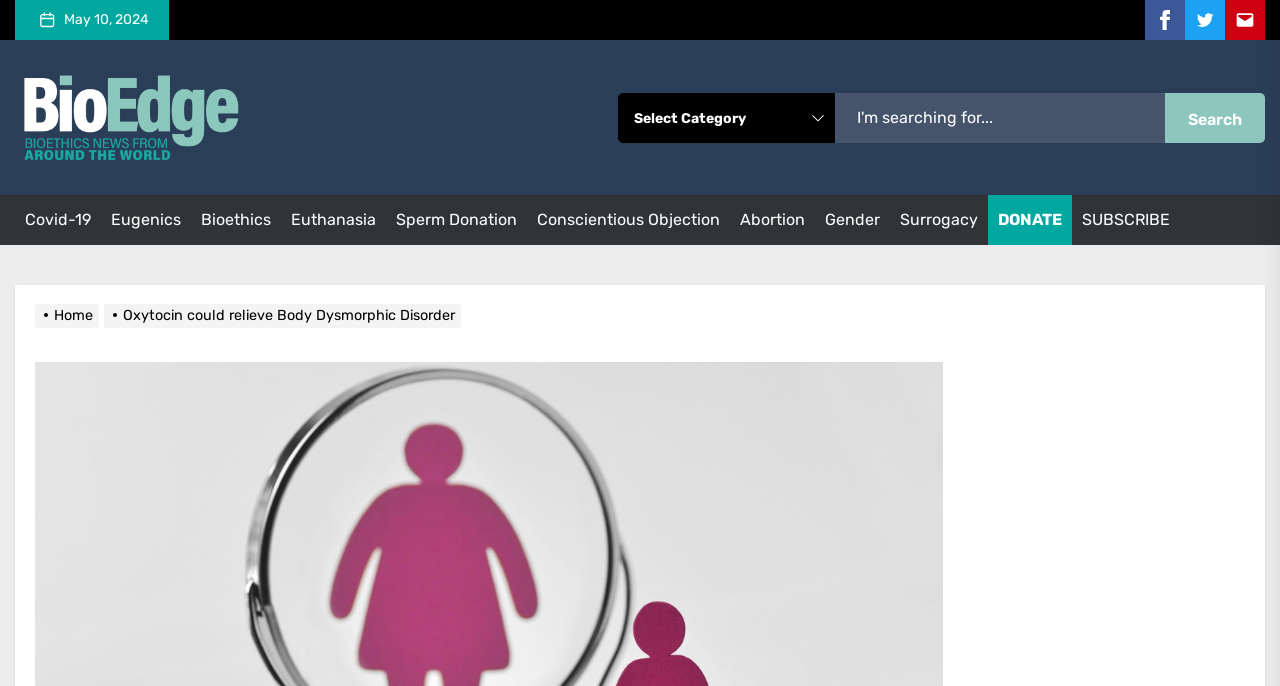What is the purpose of the textbox at the top?
Based on the image, answer the question with a single word or brief phrase.

Search